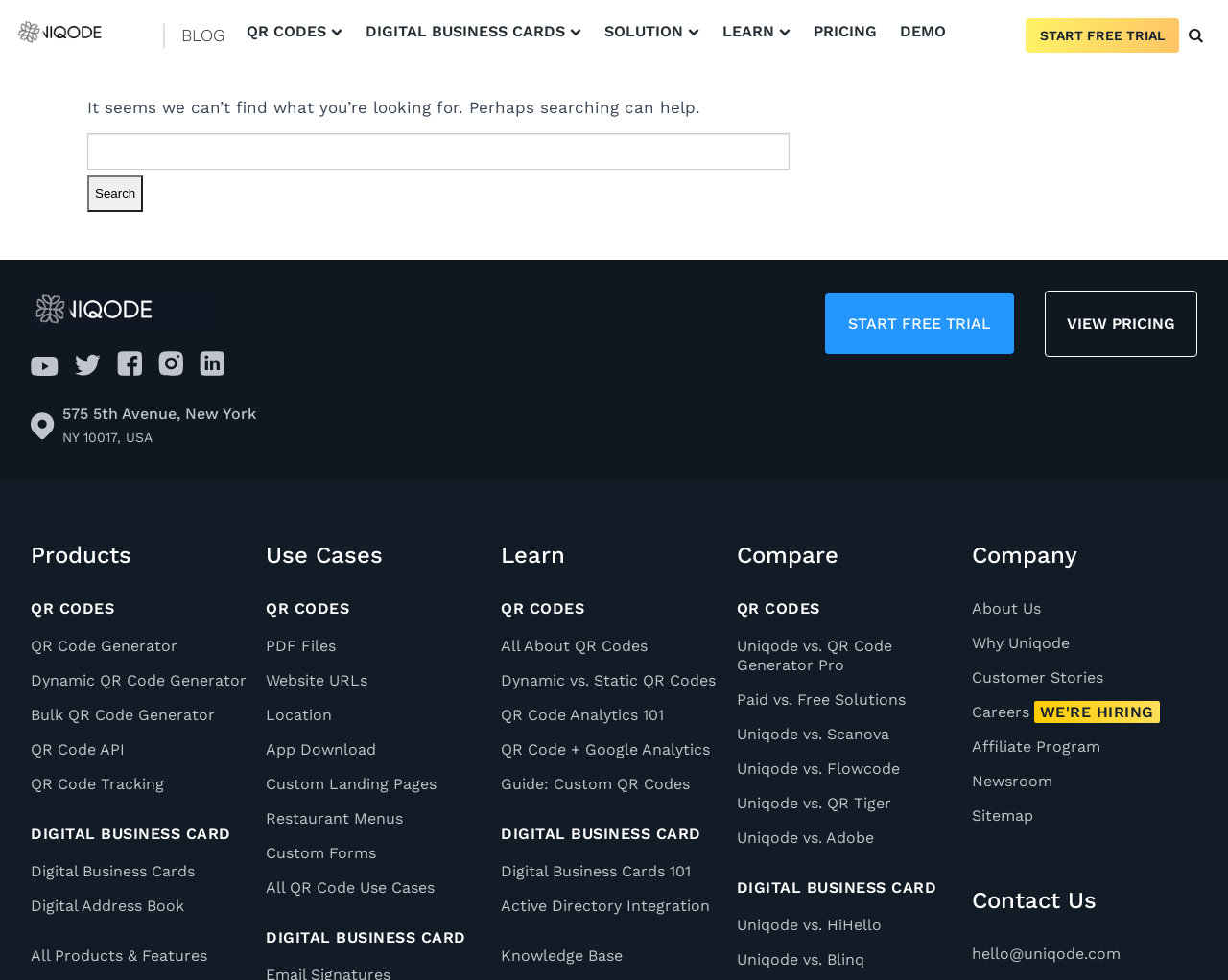What is the call-to-action button on the webpage?
Based on the visual content, answer with a single word or a brief phrase.

START FREE TRIAL